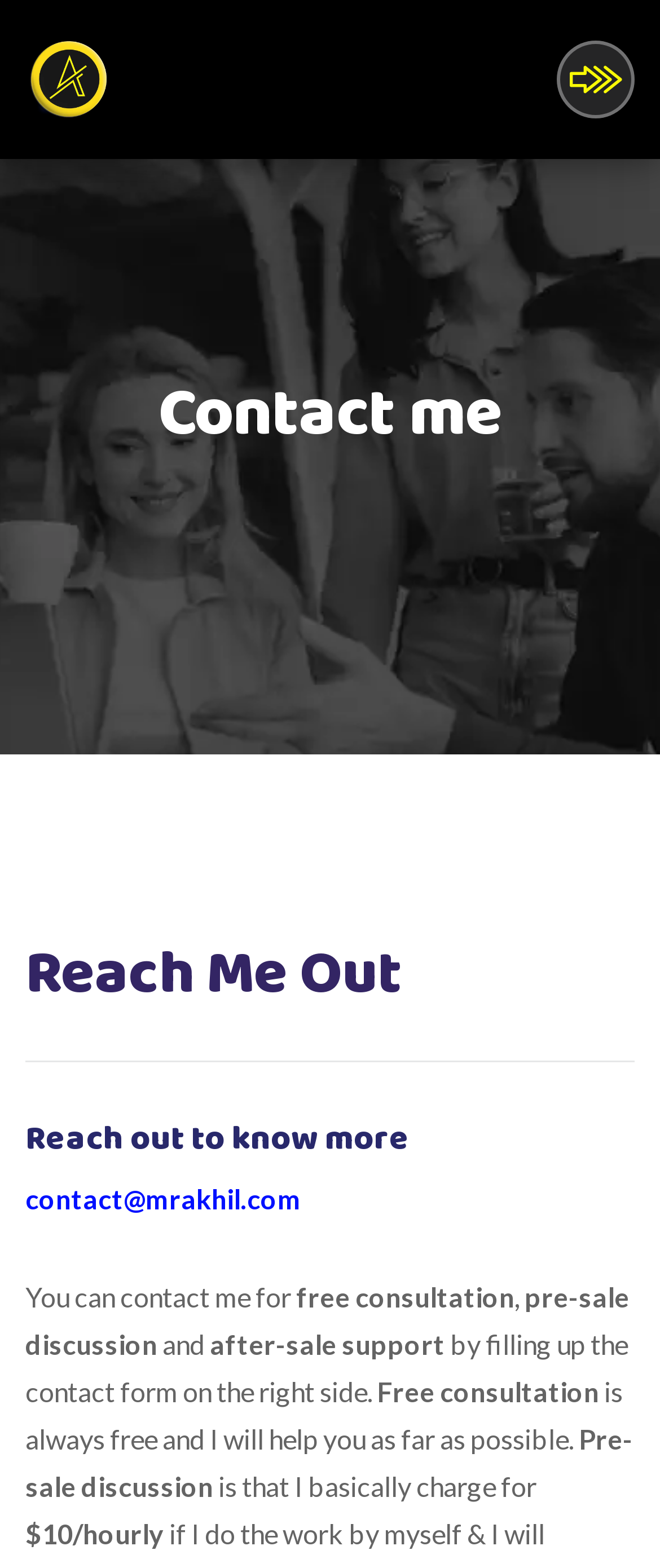Locate and provide the bounding box coordinates for the HTML element that matches this description: "contact@mrakhil.com".

[0.038, 0.754, 0.456, 0.775]